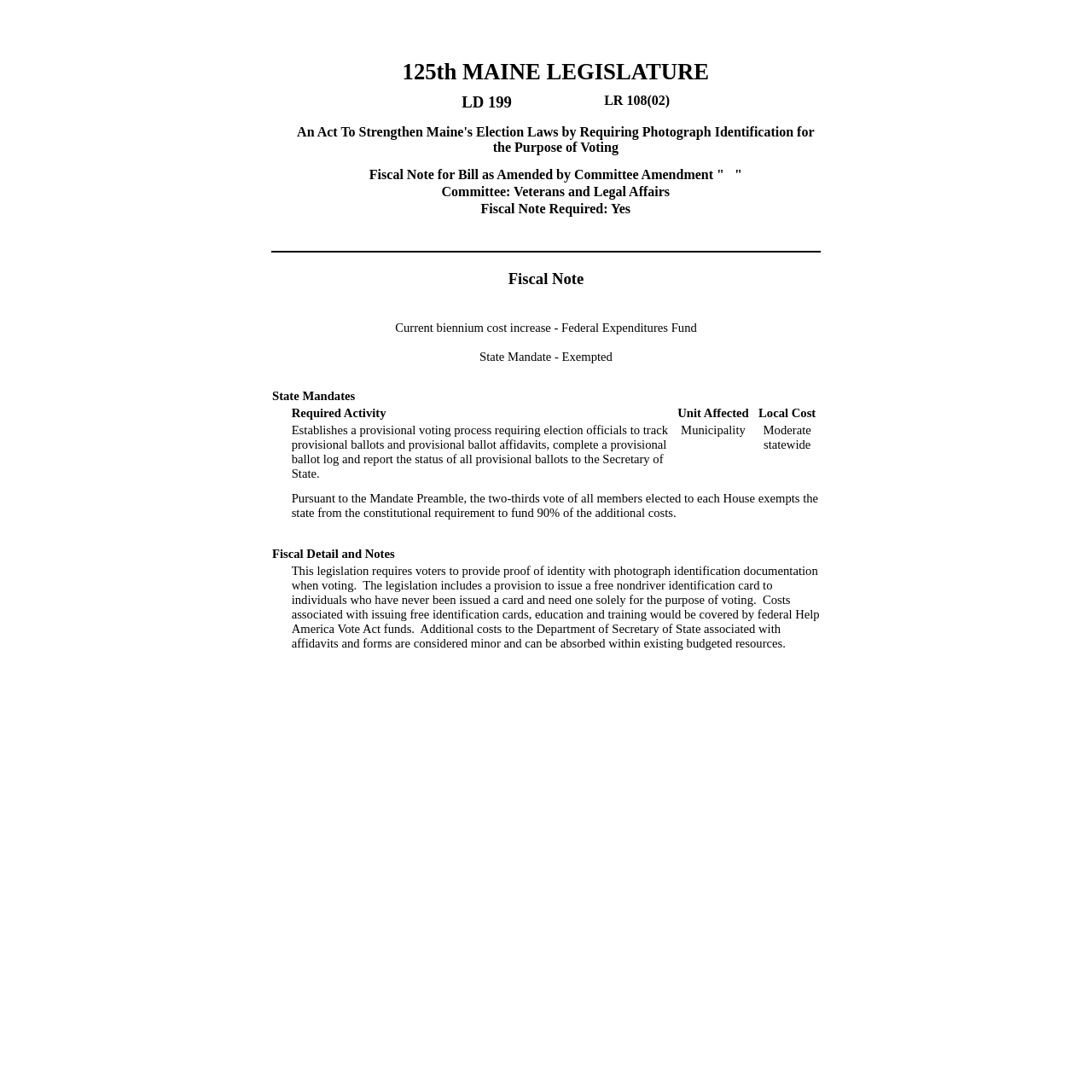What is the fiscal note required for this bill?
Offer a detailed and exhaustive answer to the question.

I found the fiscal note required for this bill by looking at the text in the gridcell element with OCR text 'Fiscal Note Required: Yes' in the row with y-coordinate range [0.184, 0.199].